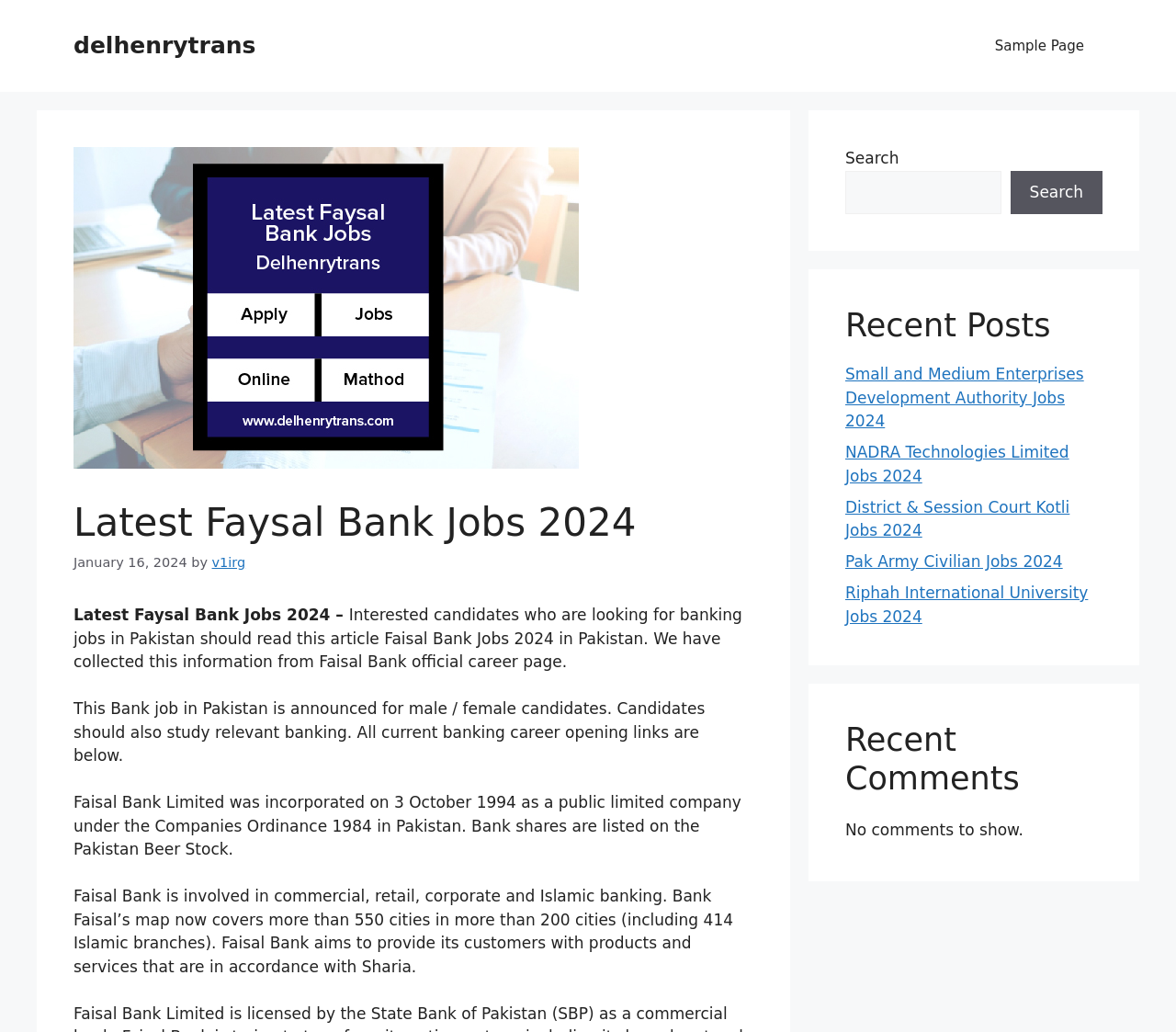Please find the bounding box coordinates of the section that needs to be clicked to achieve this instruction: "Read more about Antilope’s ambition".

None